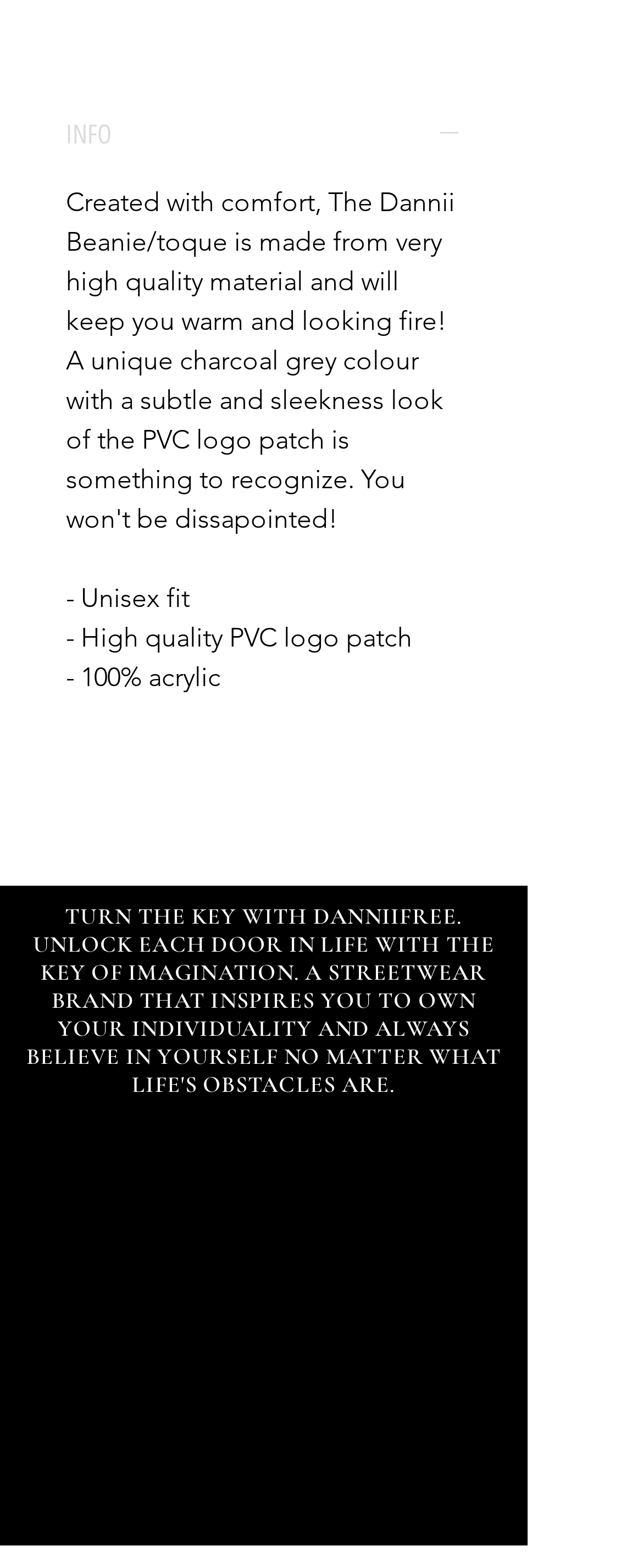What is the brand's philosophy?
Give a single word or phrase as your answer by examining the image.

Own your individuality